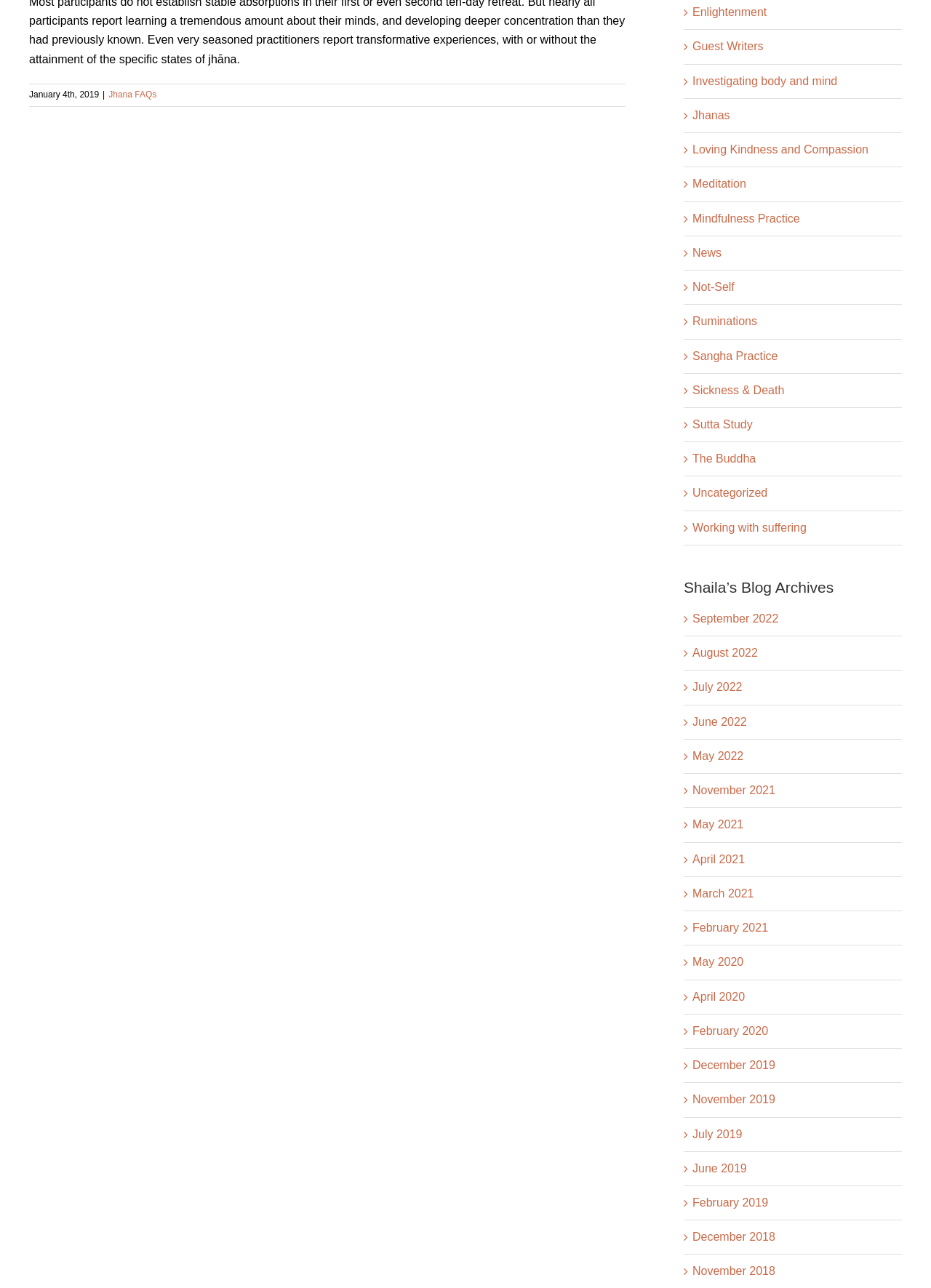Based on the element description: "February 2021", identify the UI element and provide its bounding box coordinates. Use four float numbers between 0 and 1, [left, top, right, bottom].

[0.744, 0.715, 0.825, 0.725]